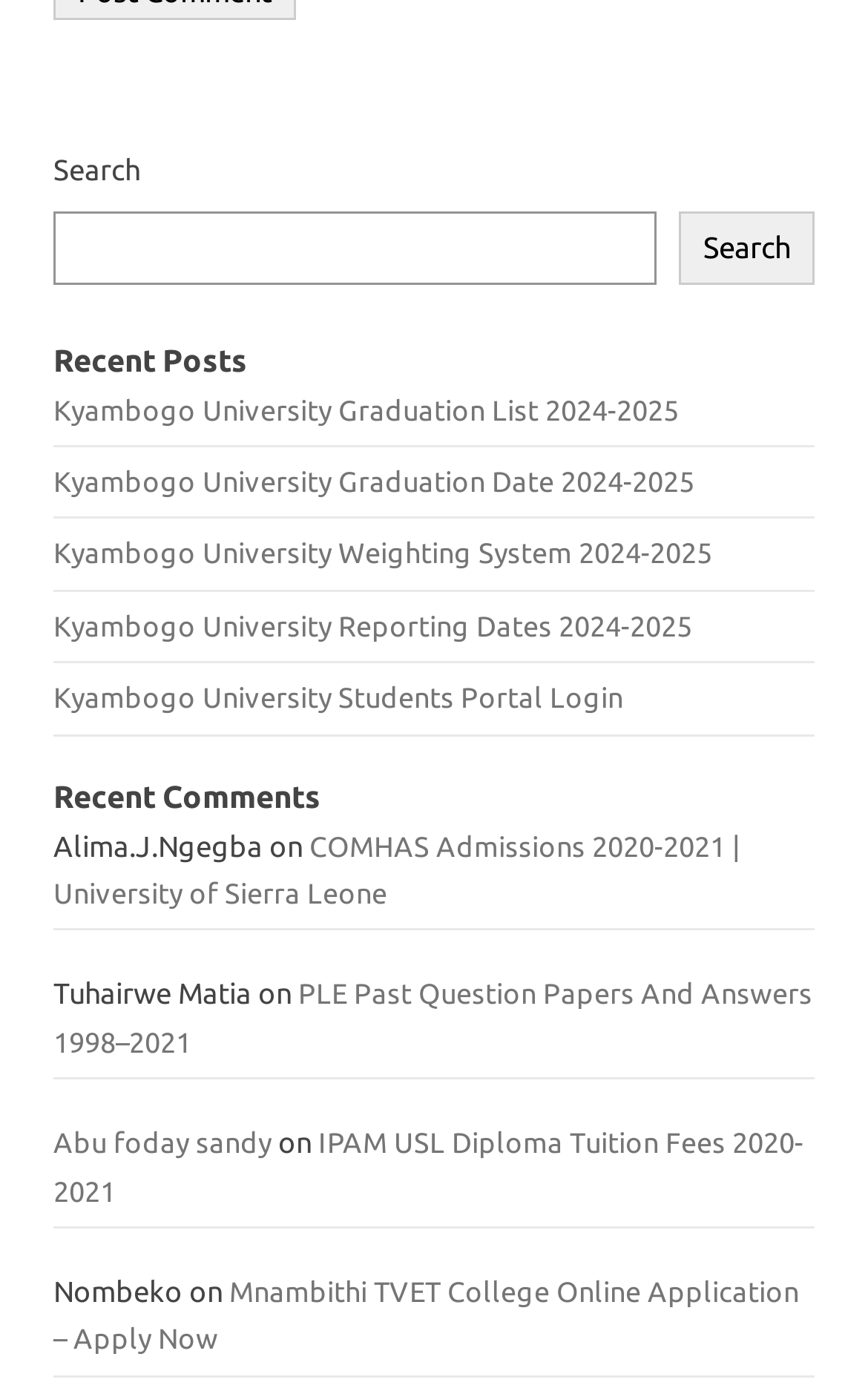Answer the following inquiry with a single word or phrase:
How many links are there under the 'Recent Posts' heading?

5